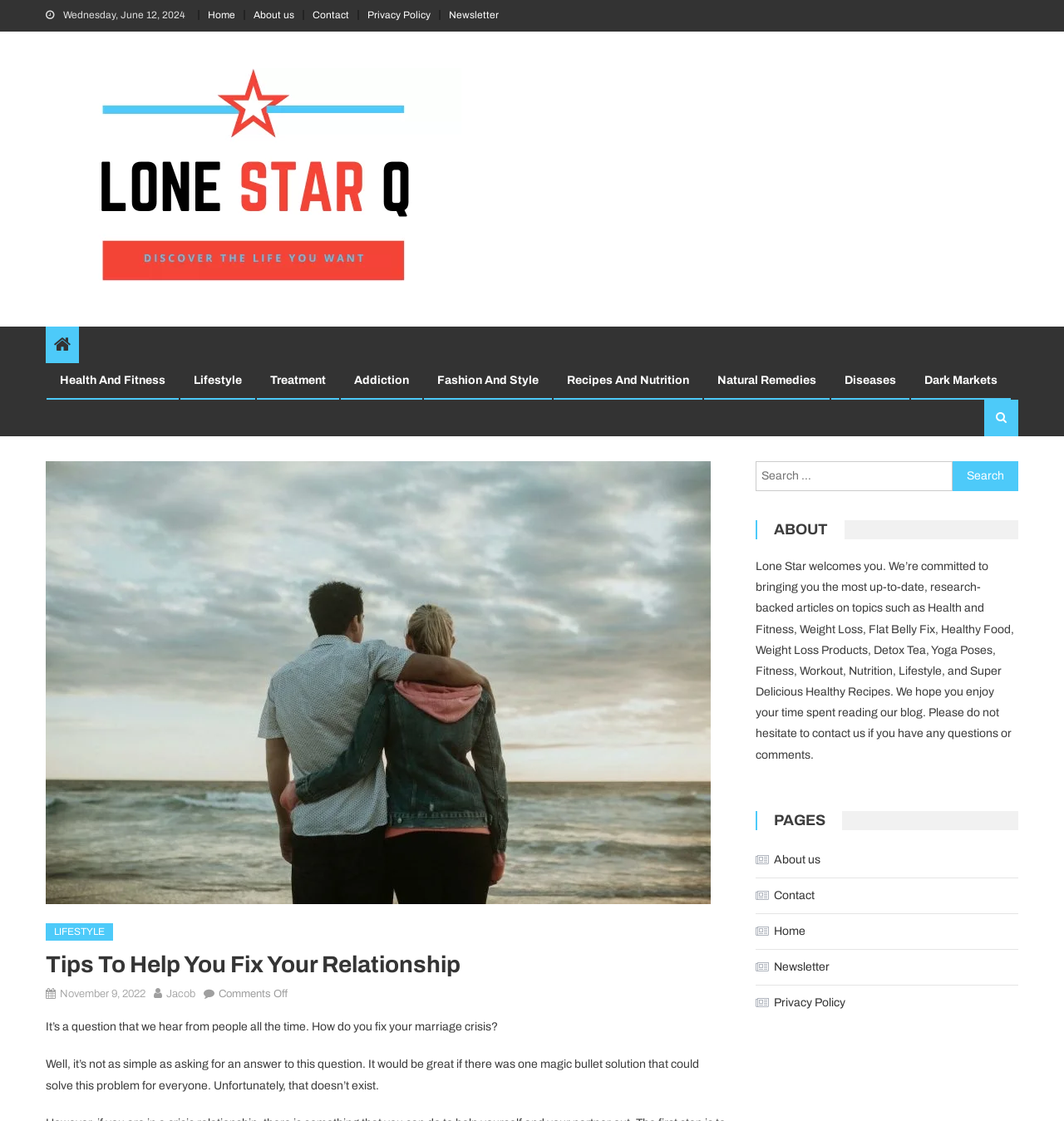What is the category of the article?
Offer a detailed and full explanation in response to the question.

The category of the article can be found in the link element with the text 'LIFESTYLE' and bounding box coordinates [0.043, 0.823, 0.106, 0.839]. This element is a child of the HeaderAsNonLandmark element.